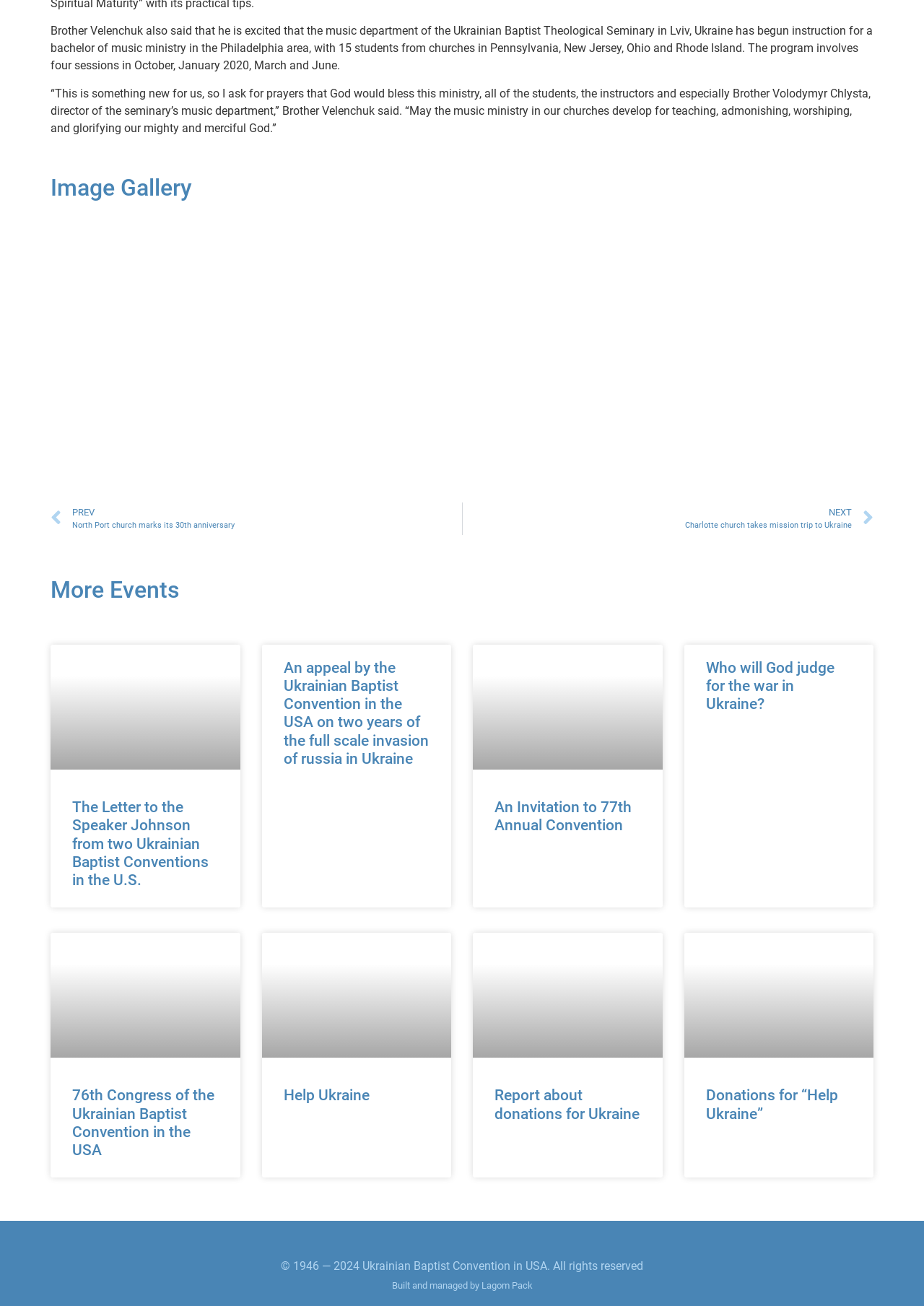How many articles are there in the 'More Events' section?
Using the information from the image, answer the question thoroughly.

I counted the number of articles in the 'More Events' section, and there are 6 articles with corresponding headings and links.